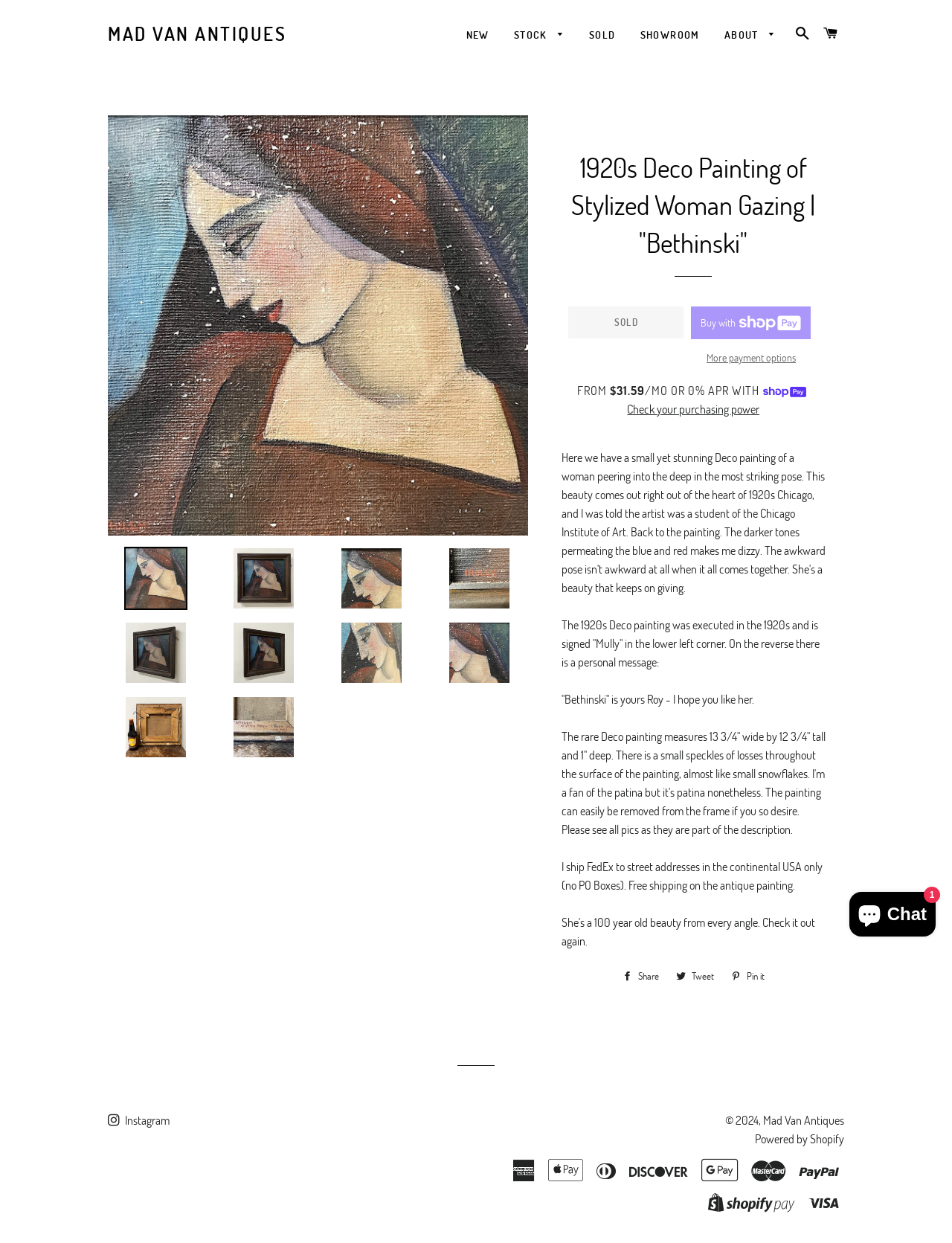Given the element description Pin it Pin on Pinterest, identify the bounding box coordinates for the UI element on the webpage screenshot. The format should be (top-left x, top-left y, bottom-right x, bottom-right y), with values between 0 and 1.

[0.76, 0.776, 0.811, 0.794]